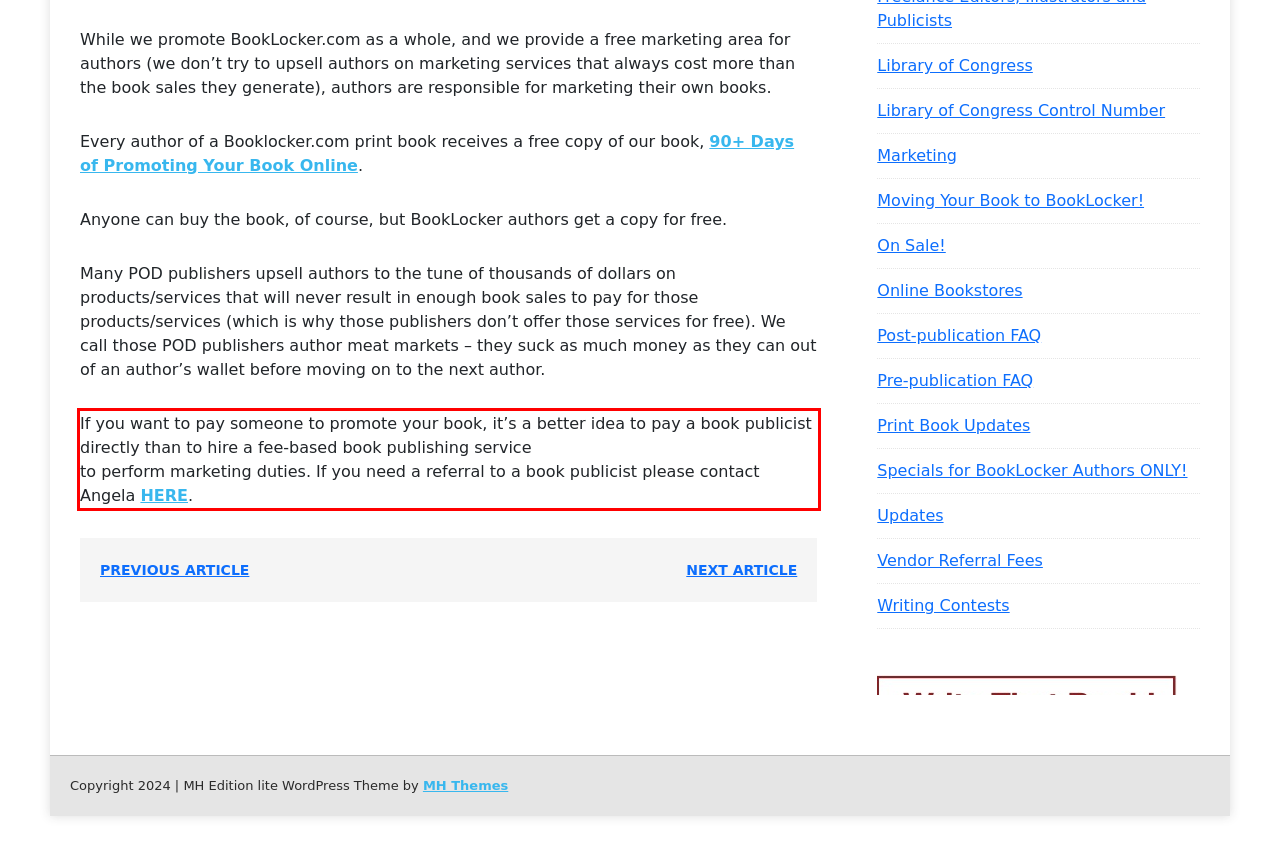Given a screenshot of a webpage containing a red rectangle bounding box, extract and provide the text content found within the red bounding box.

If you want to pay someone to promote your book, it’s a better idea to pay a book publicist directly than to hire a fee-based book publishing service to perform marketing duties. If you need a referral to a book publicist please contact Angela HERE.